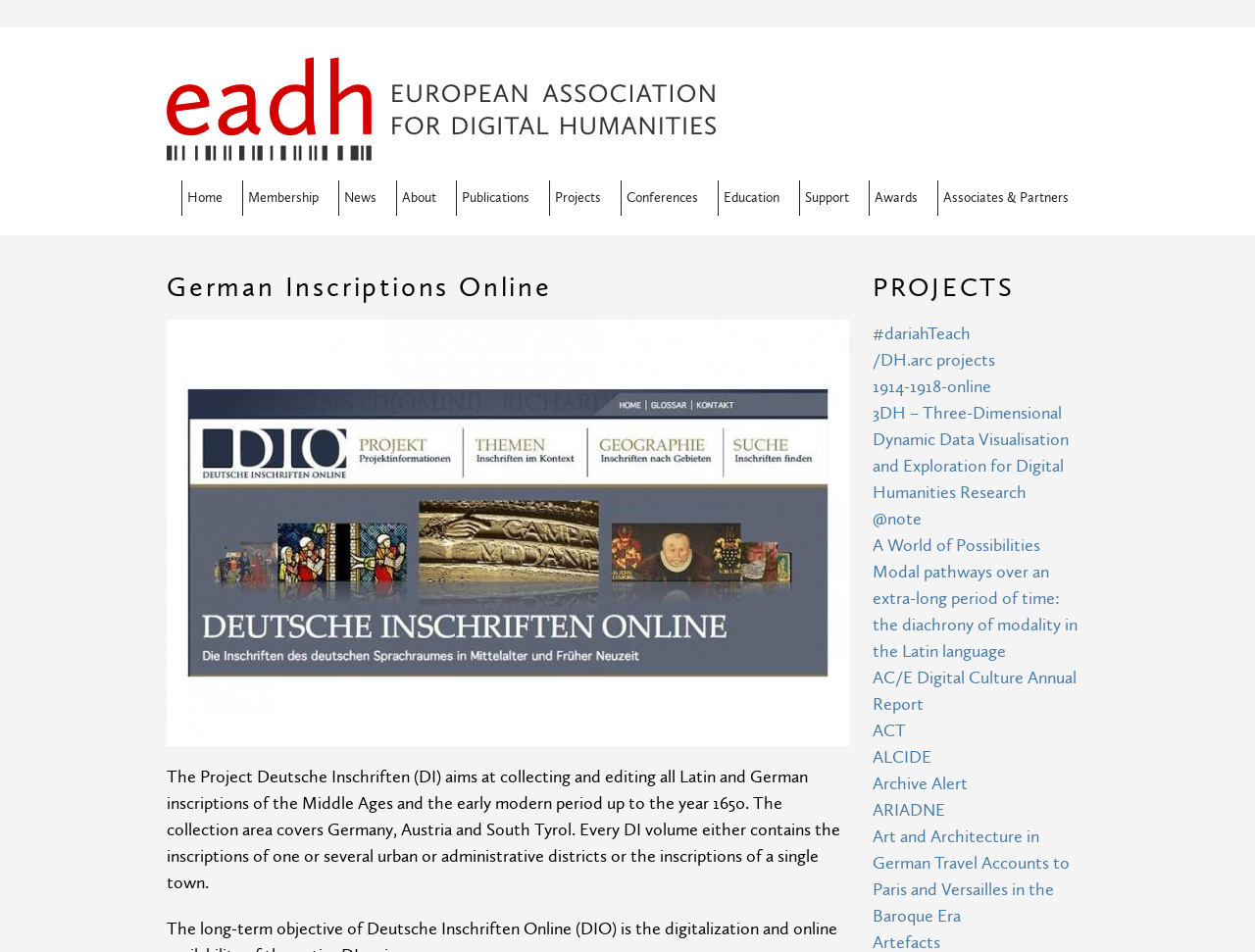Determine the bounding box coordinates for the element that should be clicked to follow this instruction: "Explore the 'Projects' section". The coordinates should be given as four float numbers between 0 and 1, in the format [left, top, right, bottom].

[0.695, 0.288, 0.867, 0.316]